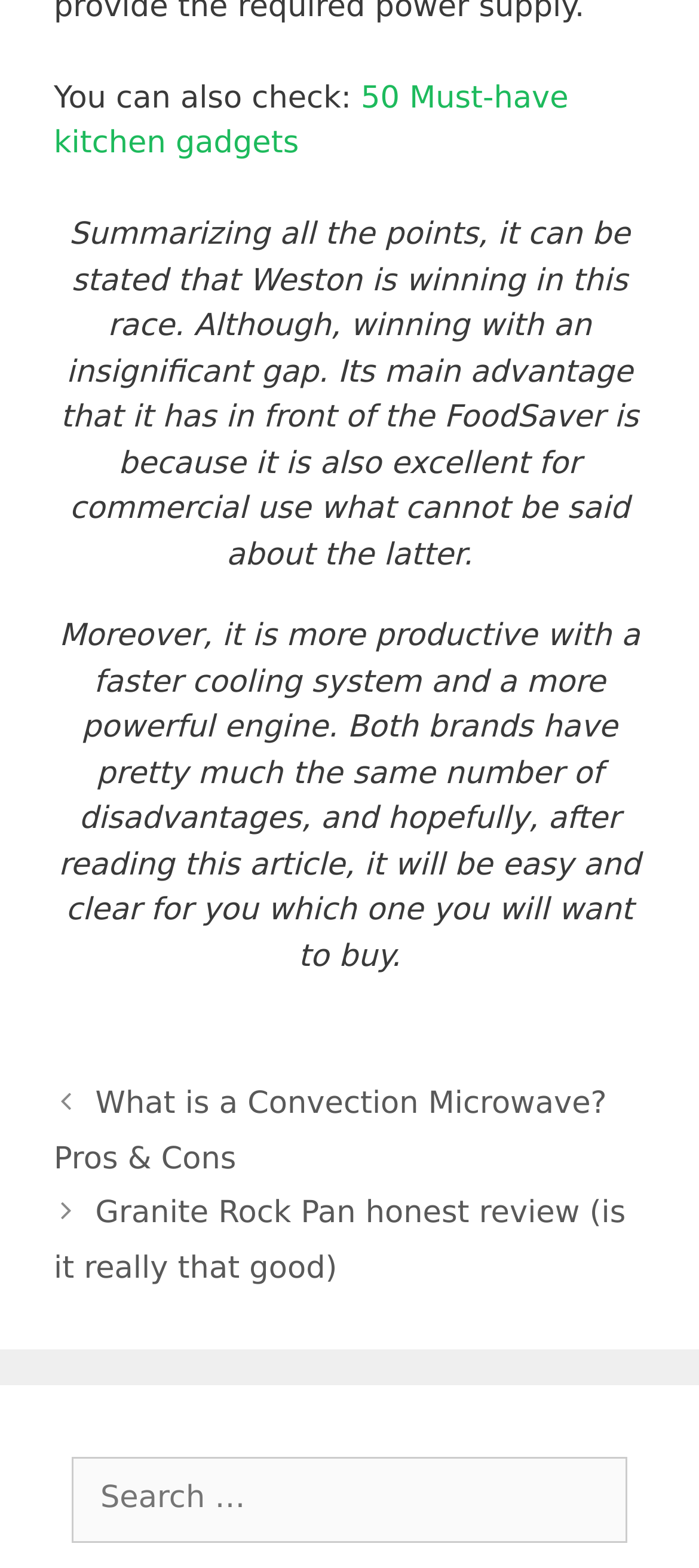Please give a concise answer to this question using a single word or phrase: 
What is the advantage of Weston over FoodSaver?

Commercial use